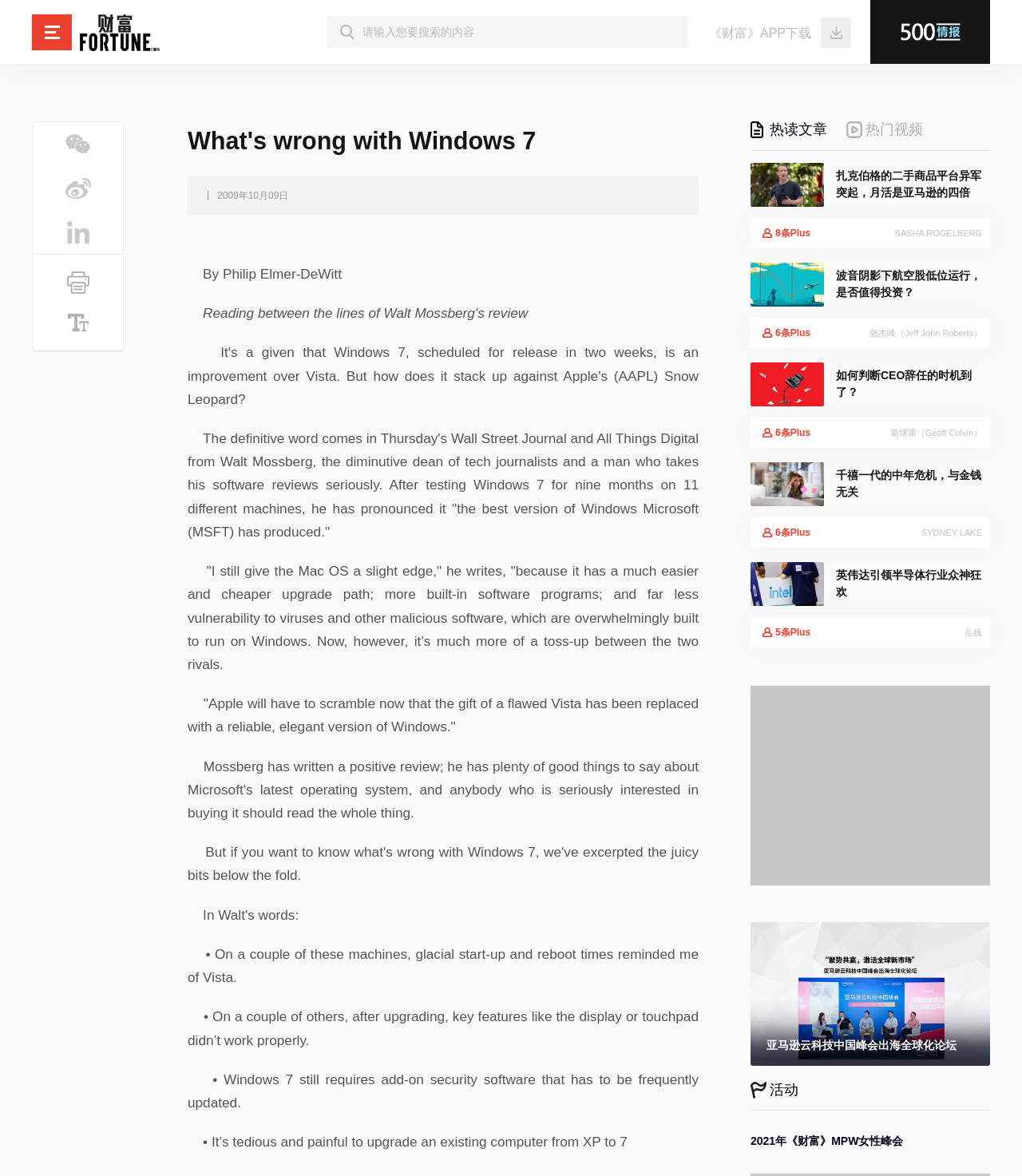Pinpoint the bounding box coordinates of the area that should be clicked to complete the following instruction: "View topic 'Create lines in dynamo and convert to beams in revit Revit'". The coordinates must be given as four float numbers between 0 and 1, i.e., [left, top, right, bottom].

None